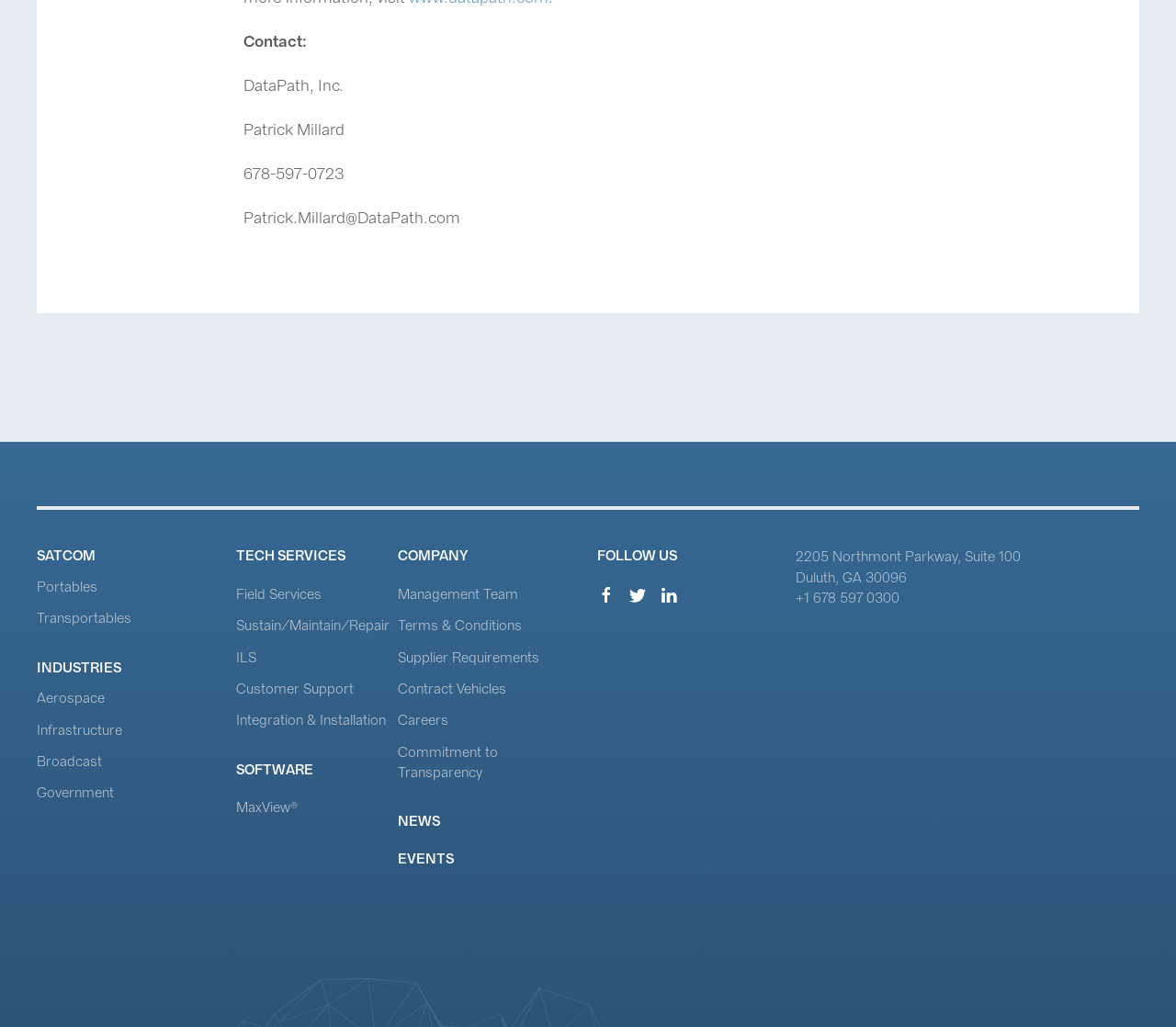Refer to the element description Golden Era in Egypt and identify the corresponding bounding box in the screenshot. Format the coordinates as (top-left x, top-left y, bottom-right x, bottom-right y) with values in the range of 0 to 1.

None